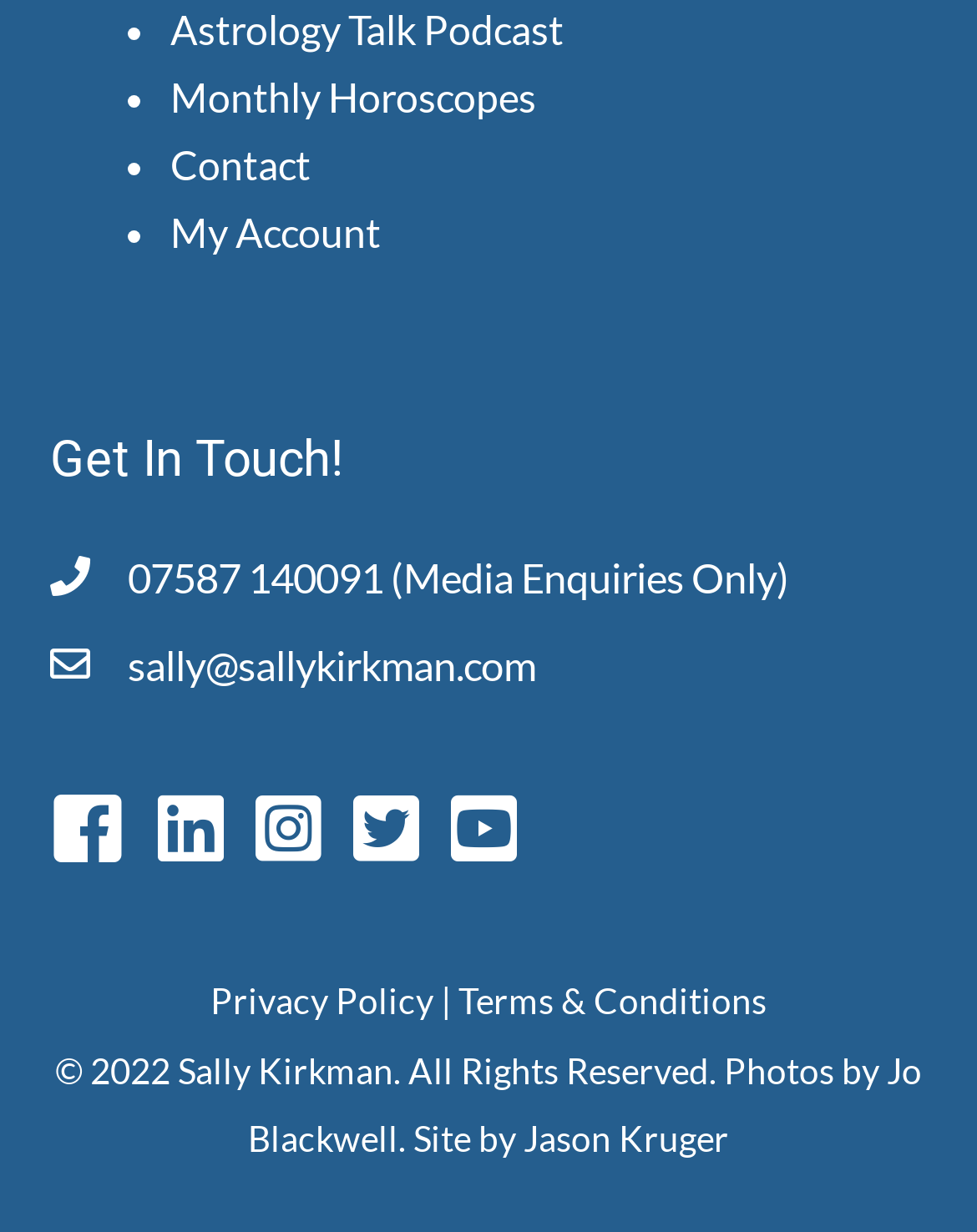Respond to the question below with a concise word or phrase:
Who is the author of the website?

Sally Kirkman